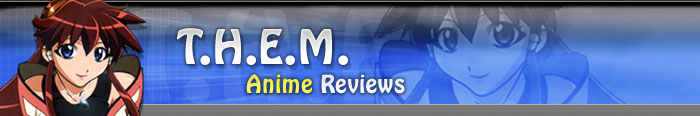Generate a comprehensive description of the image.

The image features the banner for "T.H.E.M. Anime Reviews," showcasing a vibrant design that reflects the site's focus on anime critique and appreciation. Dominating the left side is an illustration of an anime character with expressive blue eyes and a warm smile, framed by tousled red hair. The character exudes a friendly and inviting demeanor, engaging viewers and inviting them into the world of anime reviews. 

On the right side, the text "Anime Reviews" is prominently displayed in a bold yellow font, contrasting against a blue background that complements the character’s design. The overall color scheme blends cooler tones with bright highlights, creating an eye-catching visual that captures the essence of anime culture. The design not only emphasizes the site's commitment to anime discussions but also creates an accessible and enjoyable atmosphere for visitors seeking insightful reviews.